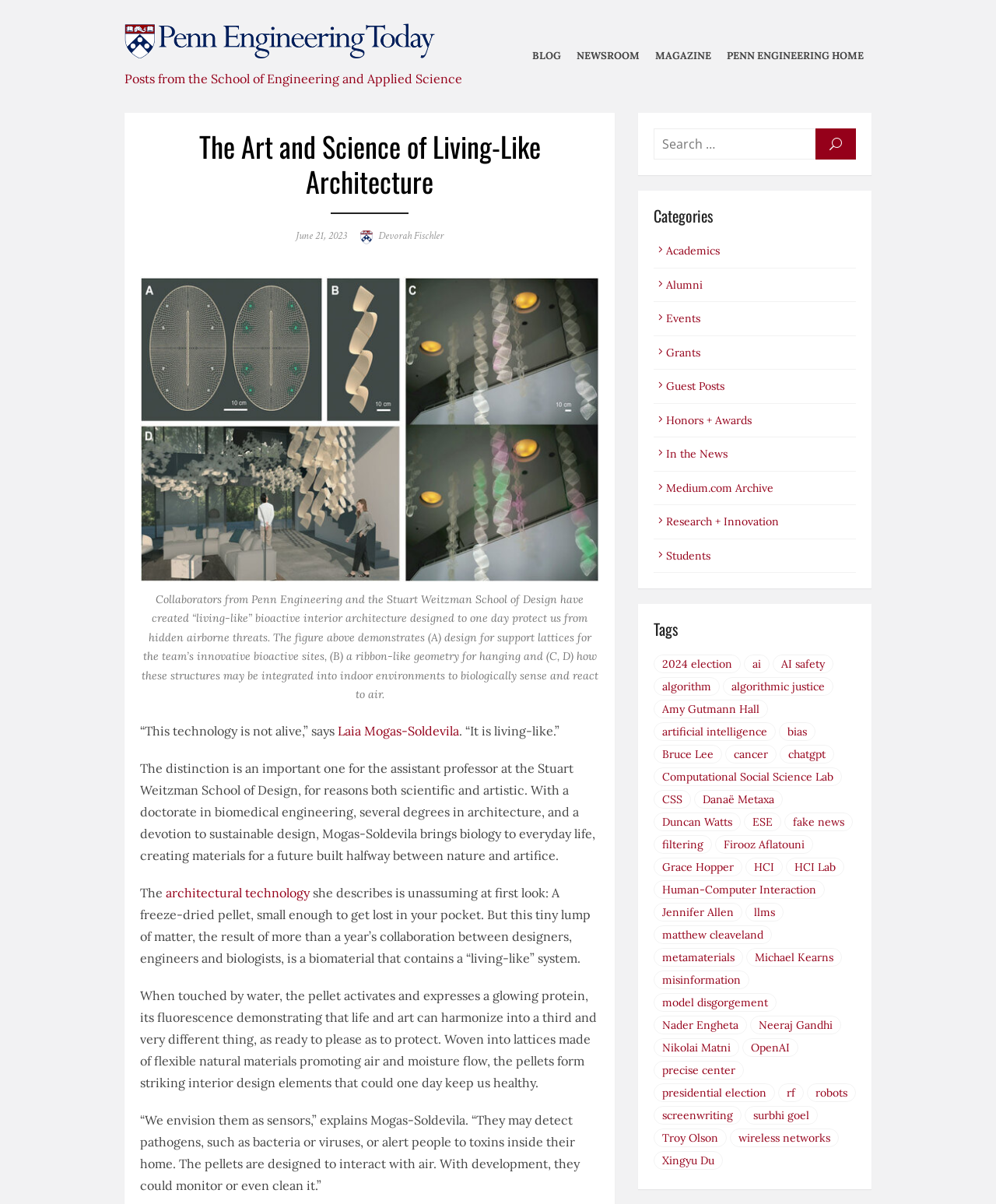Please specify the bounding box coordinates of the clickable region to carry out the following instruction: "Learn more about architectural technology". The coordinates should be four float numbers between 0 and 1, in the format [left, top, right, bottom].

[0.166, 0.735, 0.311, 0.748]